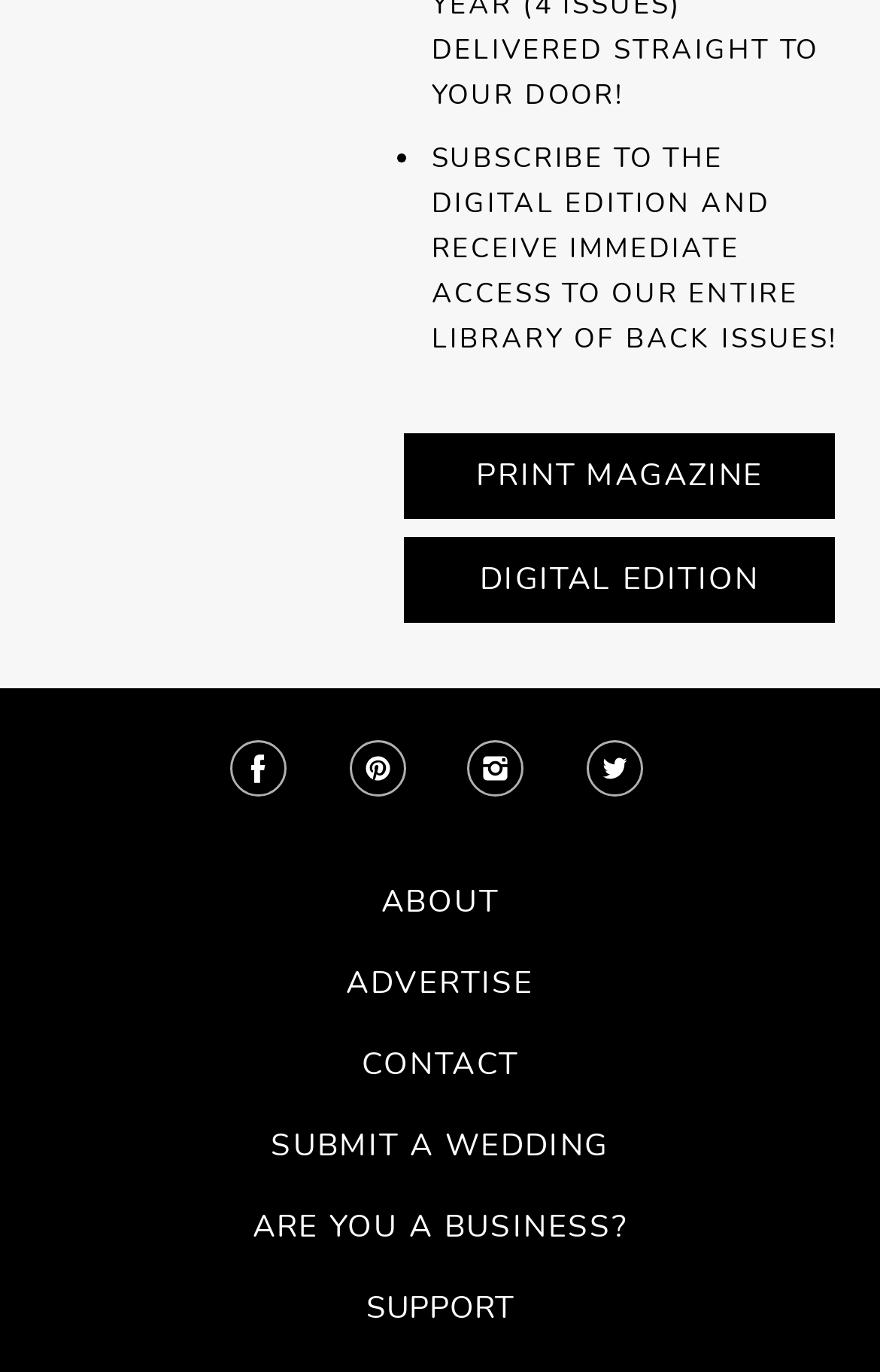Identify the bounding box coordinates for the element you need to click to achieve the following task: "Go to the about page". The coordinates must be four float values ranging from 0 to 1, formatted as [left, top, right, bottom].

[0.433, 0.628, 0.567, 0.687]